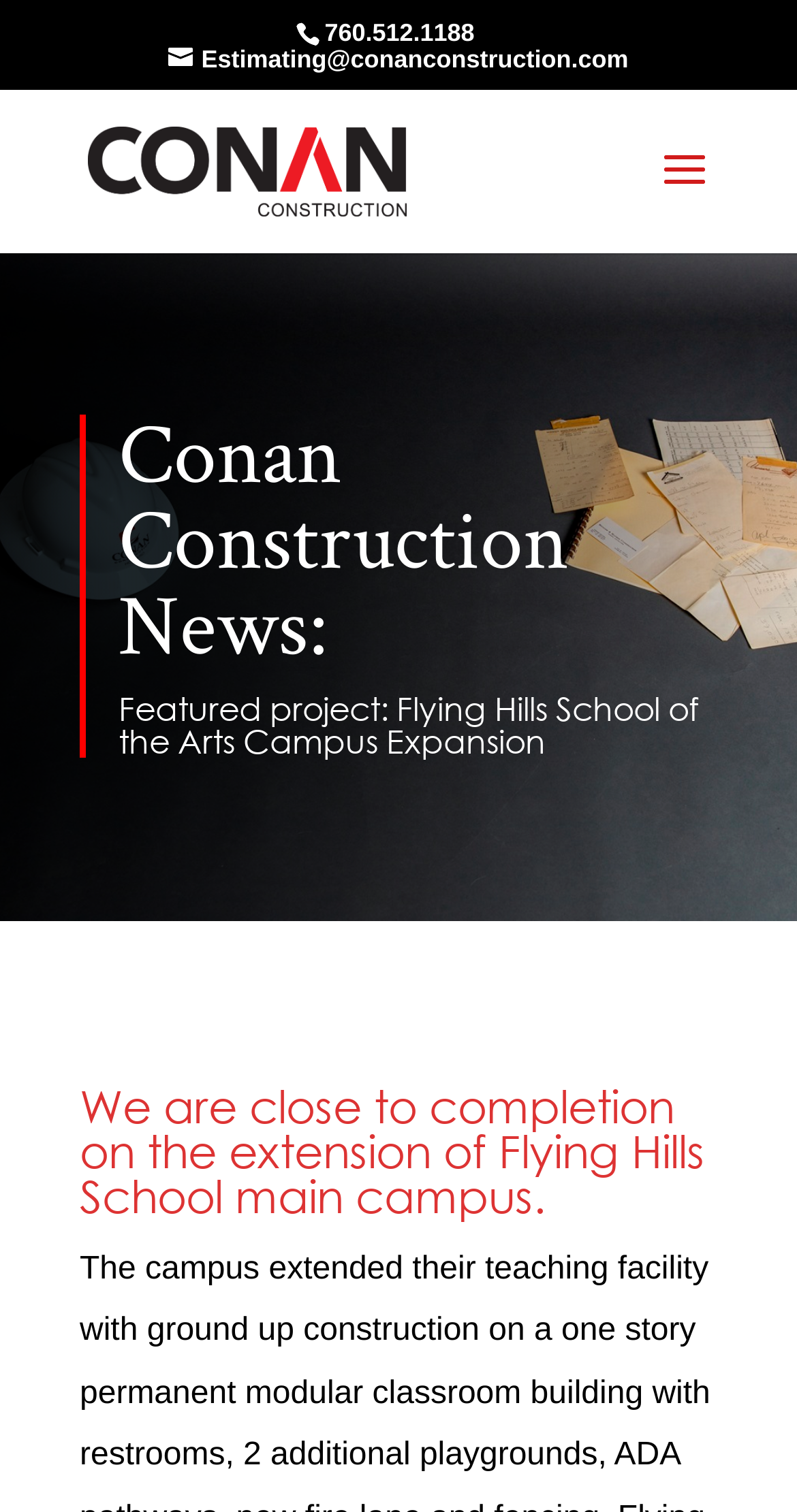Find the bounding box coordinates for the HTML element described as: "Estimating@conanconstruction.com". The coordinates should consist of four float values between 0 and 1, i.e., [left, top, right, bottom].

[0.211, 0.03, 0.789, 0.049]